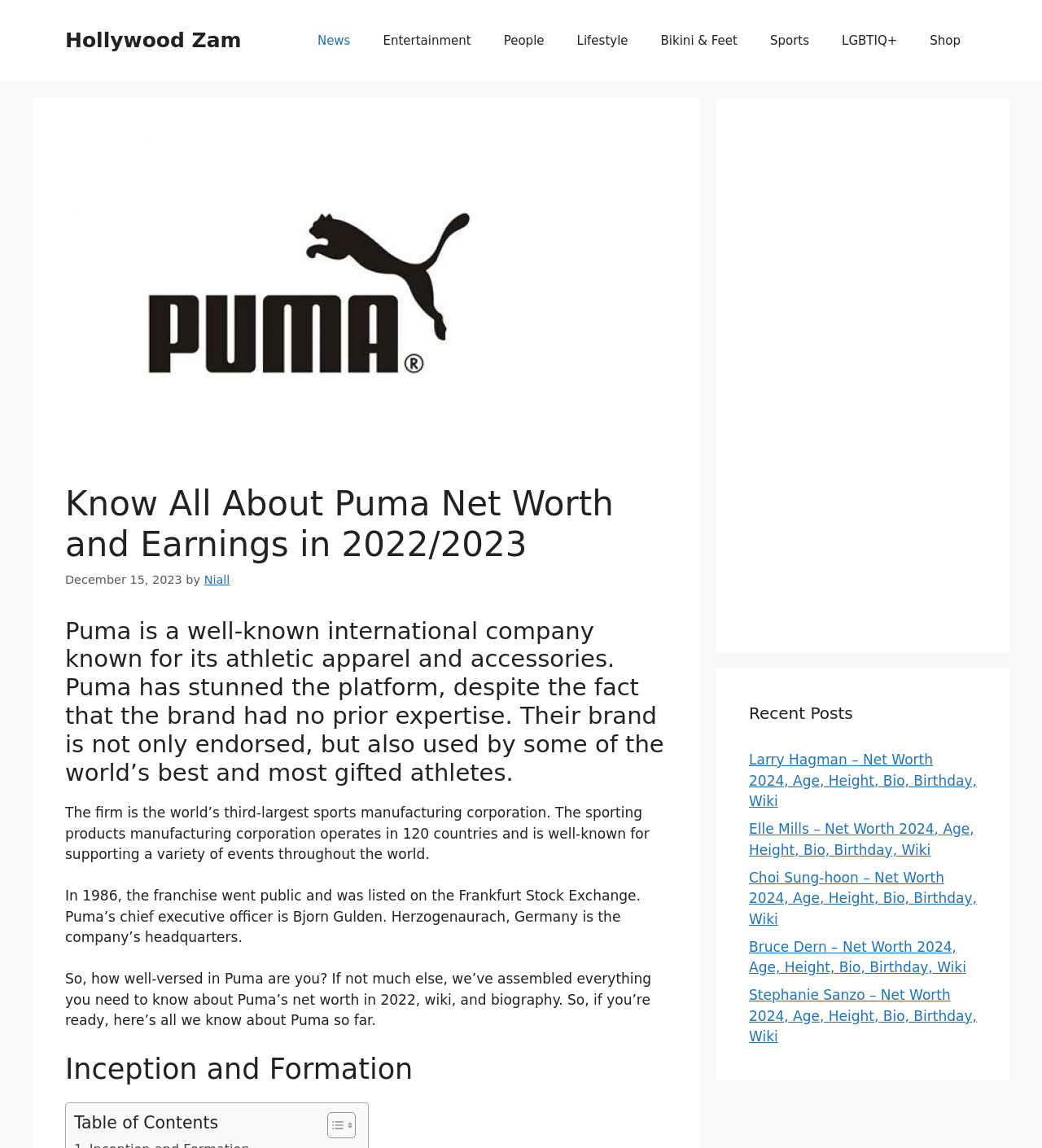Provide a brief response using a word or short phrase to this question:
How many countries does Puma operate in?

120